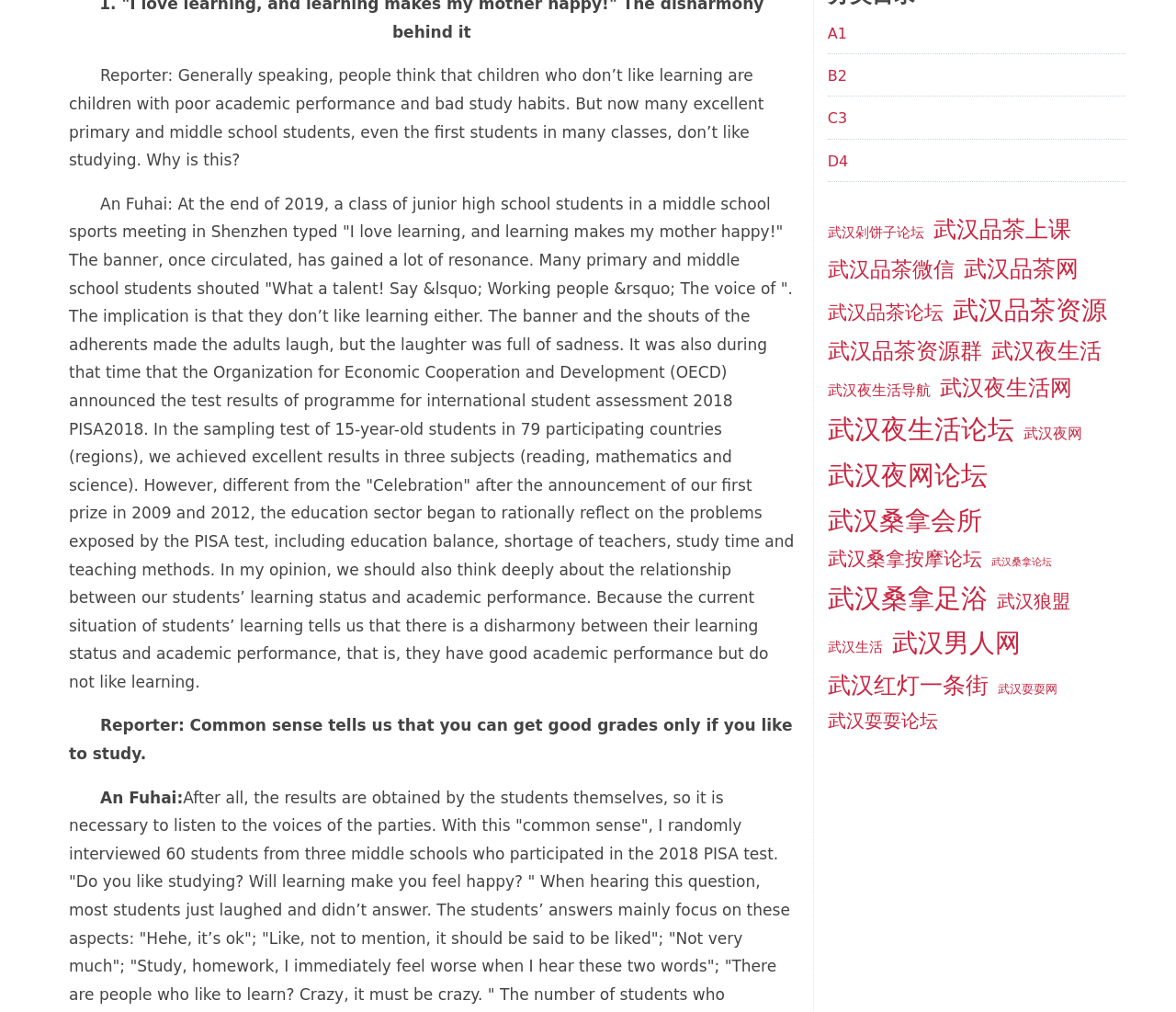How many paragraphs are there in the article?
Relying on the image, give a concise answer in one word or a brief phrase.

3